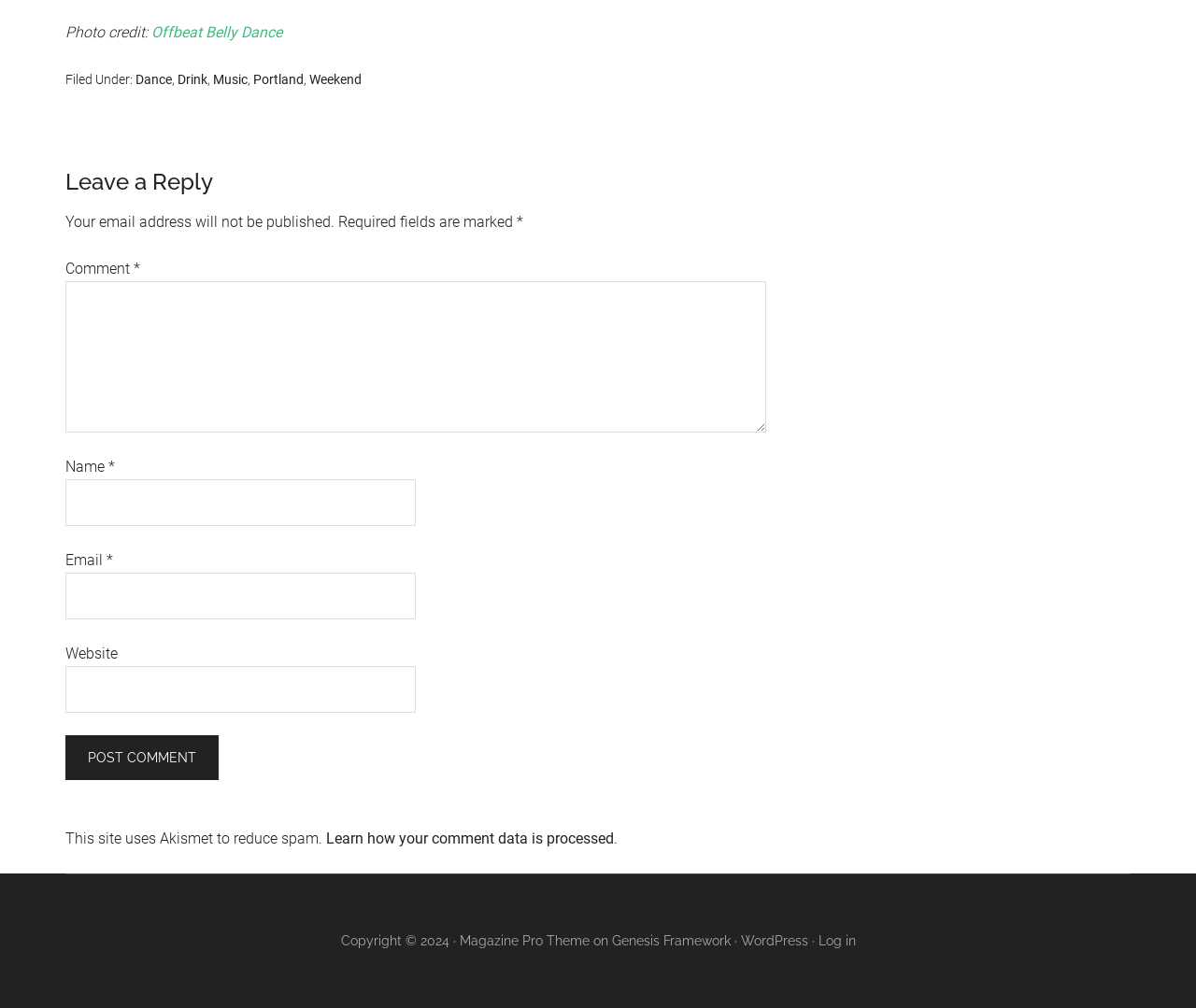Reply to the question below using a single word or brief phrase:
What is the name of the framework used by the website?

Genesis Framework